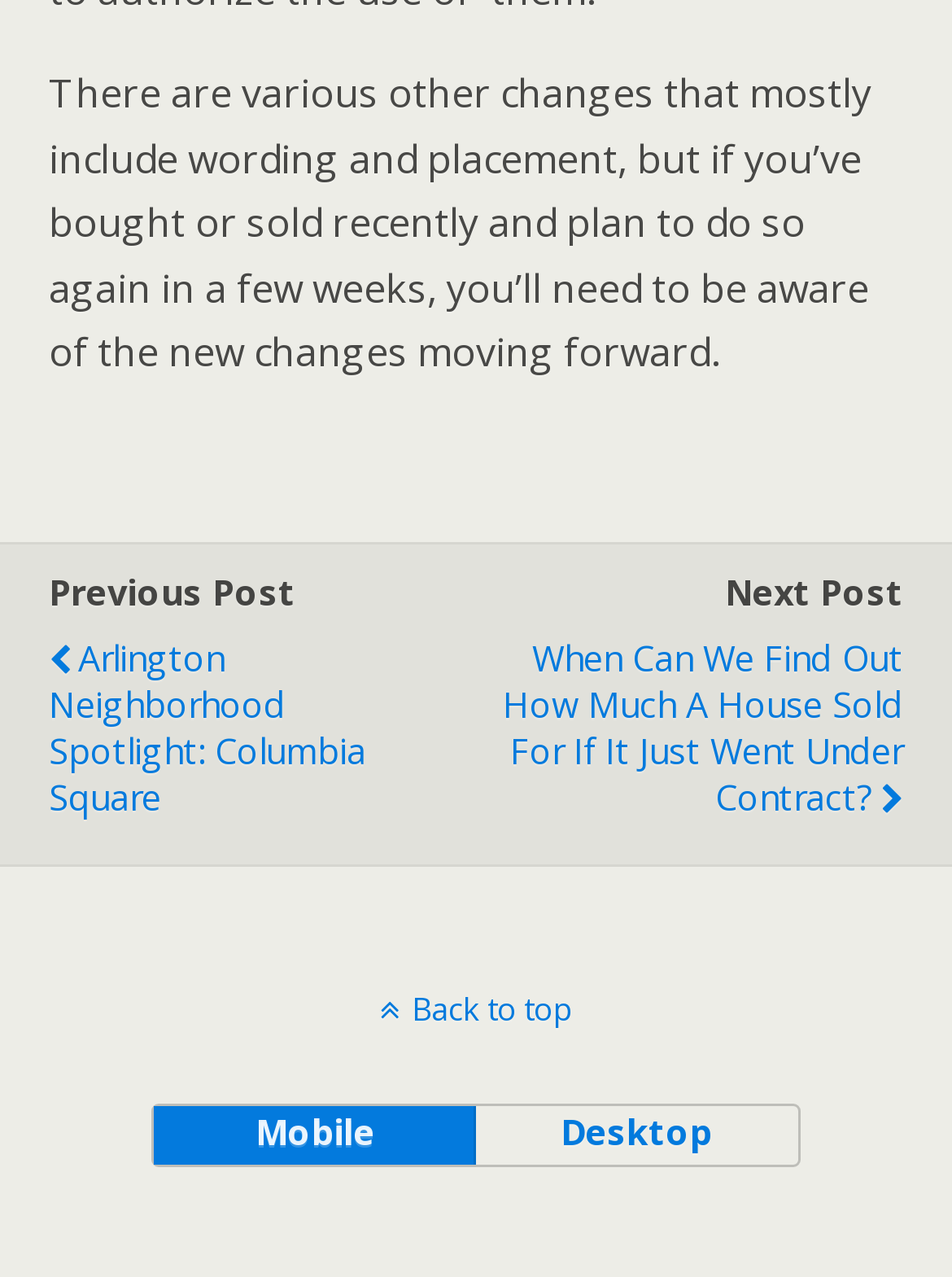Answer the following inquiry with a single word or phrase:
What is the topic of the previous post?

Arlington Neighborhood Spotlight